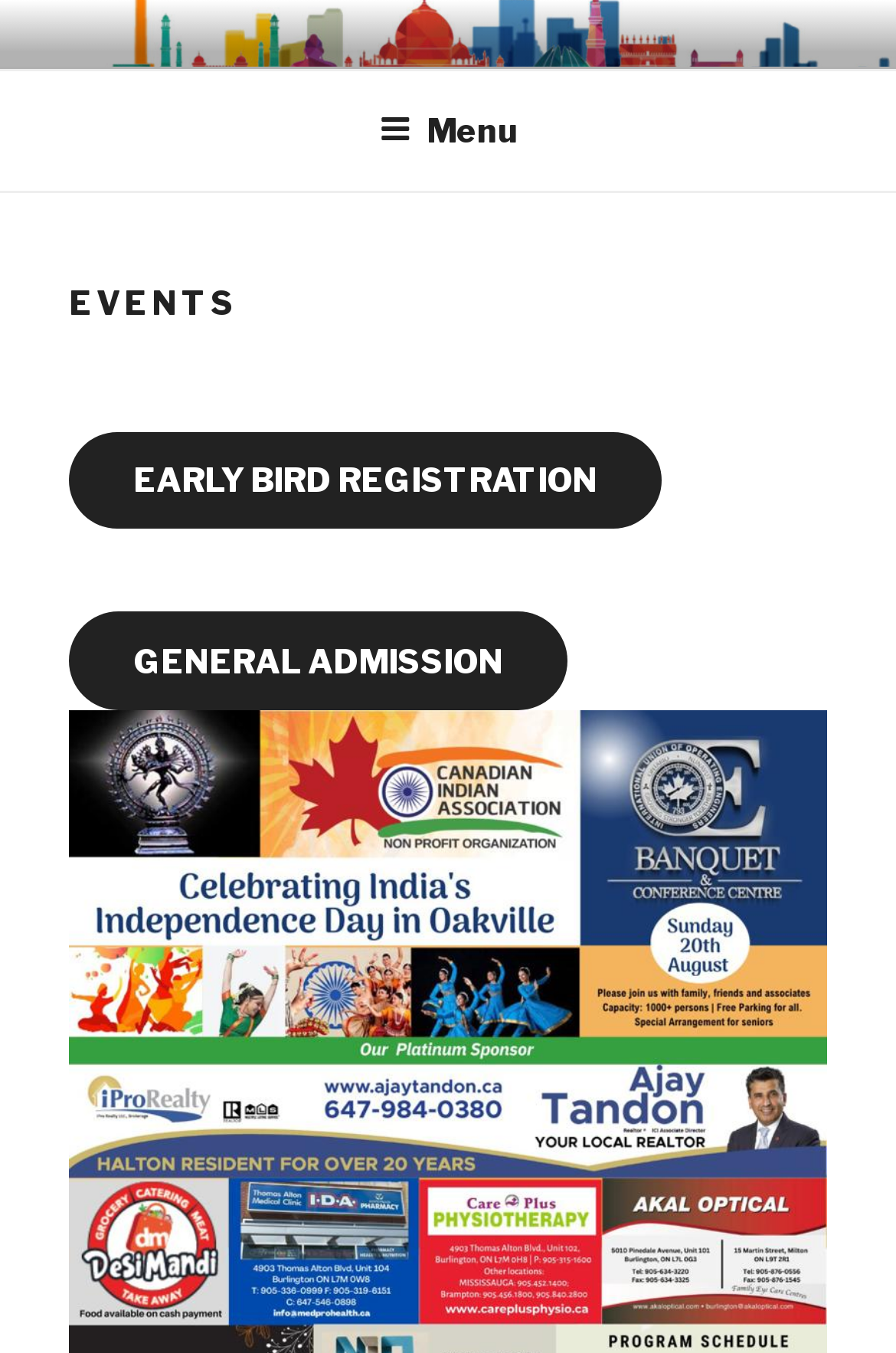Create a detailed narrative describing the layout and content of the webpage.

The webpage is about the Canadian Indian Association's events. At the top-left corner, there is a link to the Canadian Indian Association's main page. Next to it, there is a static text "Of Halton Region (C.I.A)". 

A top menu navigation bar spans across the top of the page, with a button labeled "Menu" at the center. When expanded, the menu contains a header section with a prominent heading "EVENTS". 

Below the top menu, there are two links: "EARLY BIRD REGISTRATION" and "GENERAL ADMISSION", which are positioned side by side, with the former on the left and the latter on the right.